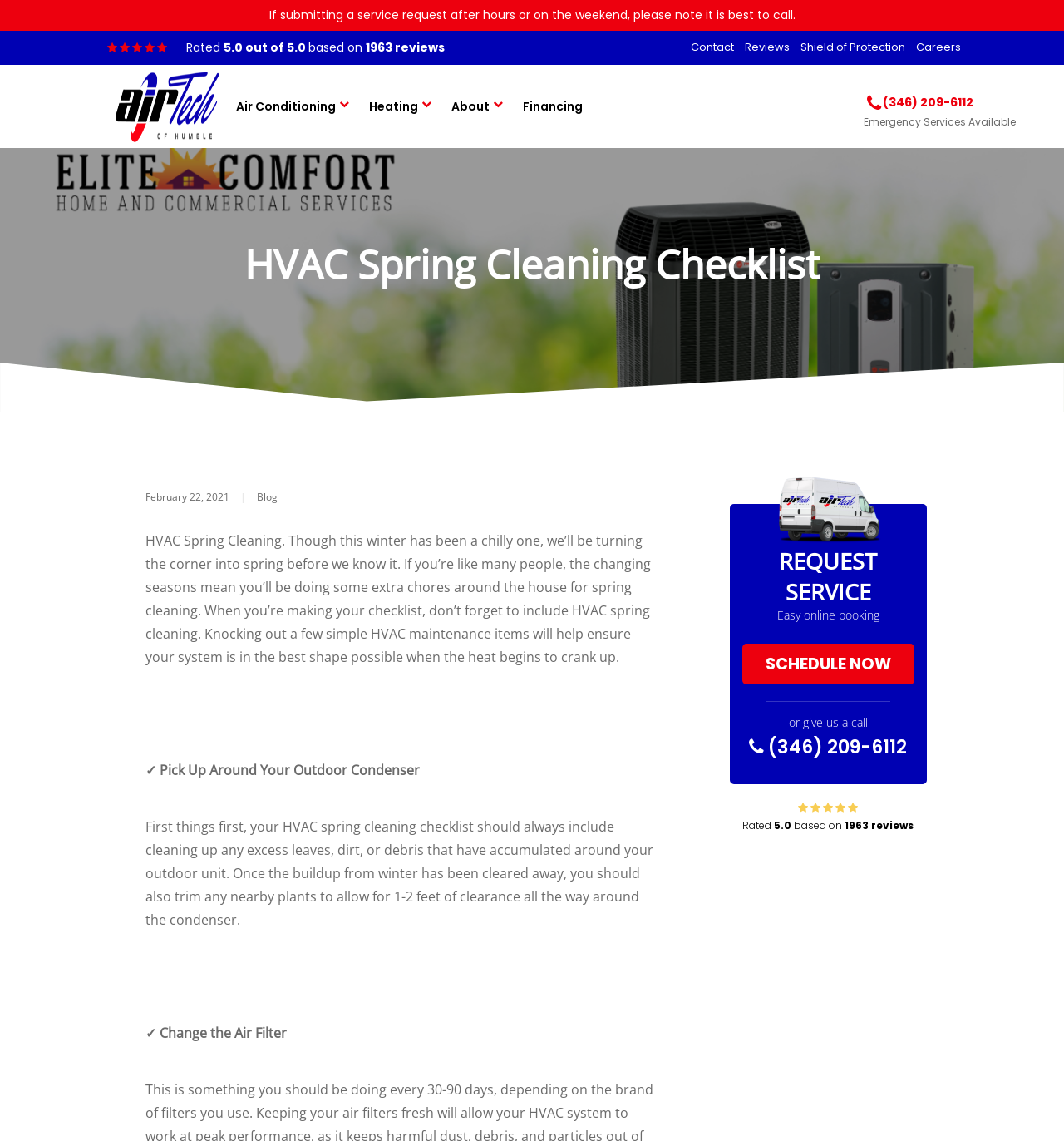Generate the text content of the main heading of the webpage.

HVAC Spring Cleaning Checklist